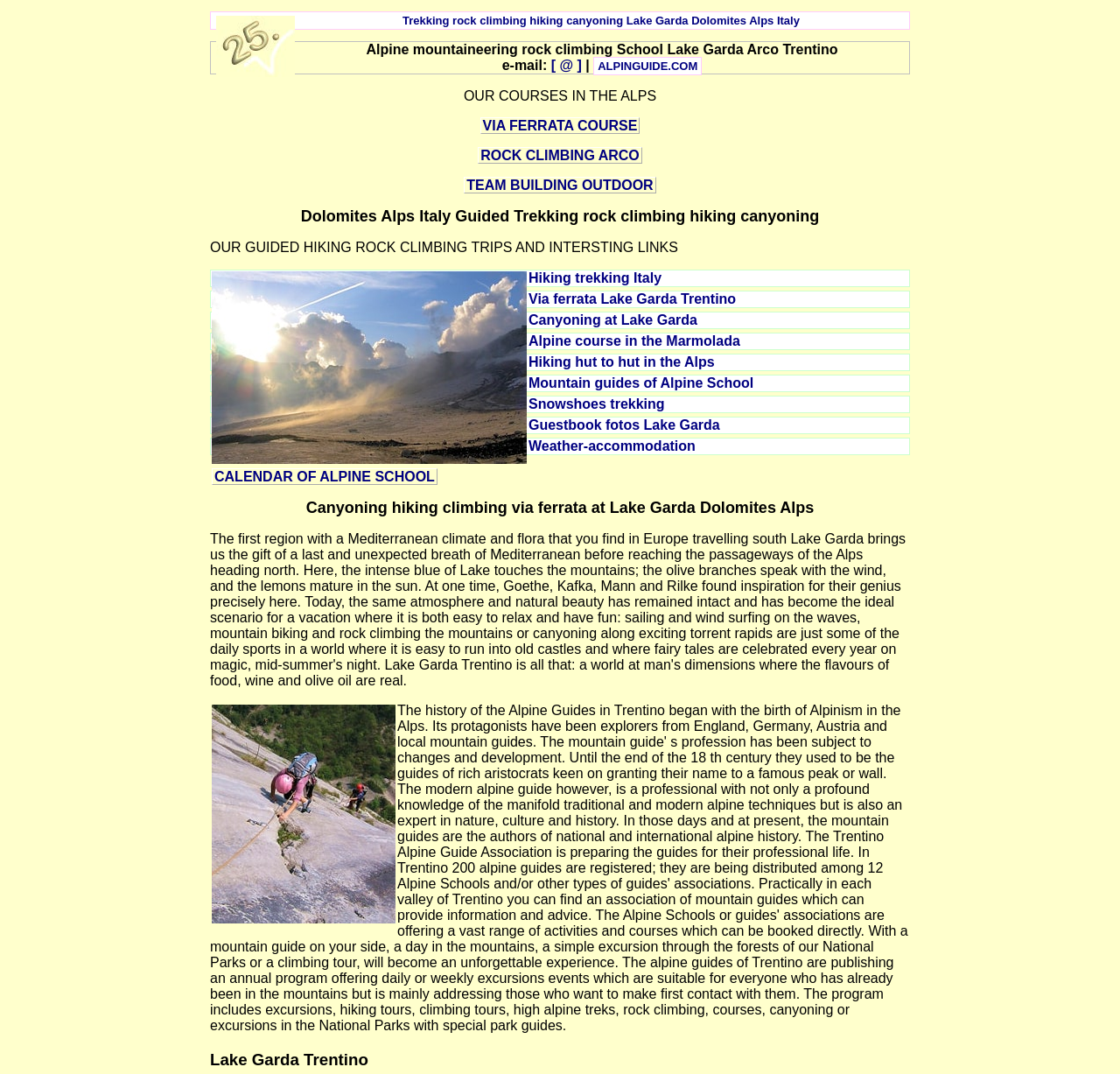What type of activities are offered by the school?
Based on the screenshot, provide a one-word or short-phrase response.

Rock climbing, hiking, canyoning